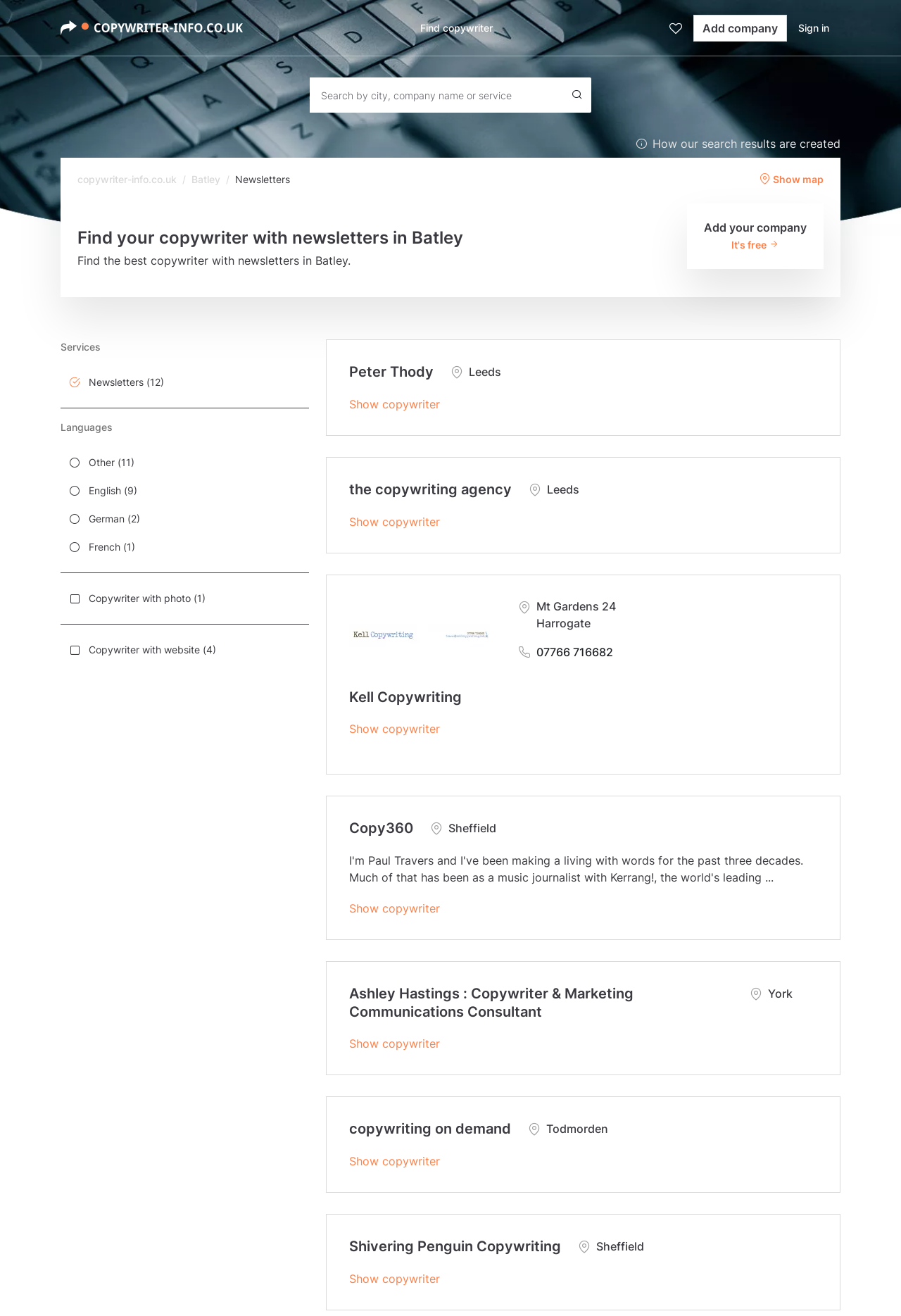Determine the bounding box coordinates for the HTML element mentioned in the following description: "Batley". The coordinates should be a list of four floats ranging from 0 to 1, represented as [left, top, right, bottom].

[0.212, 0.131, 0.245, 0.141]